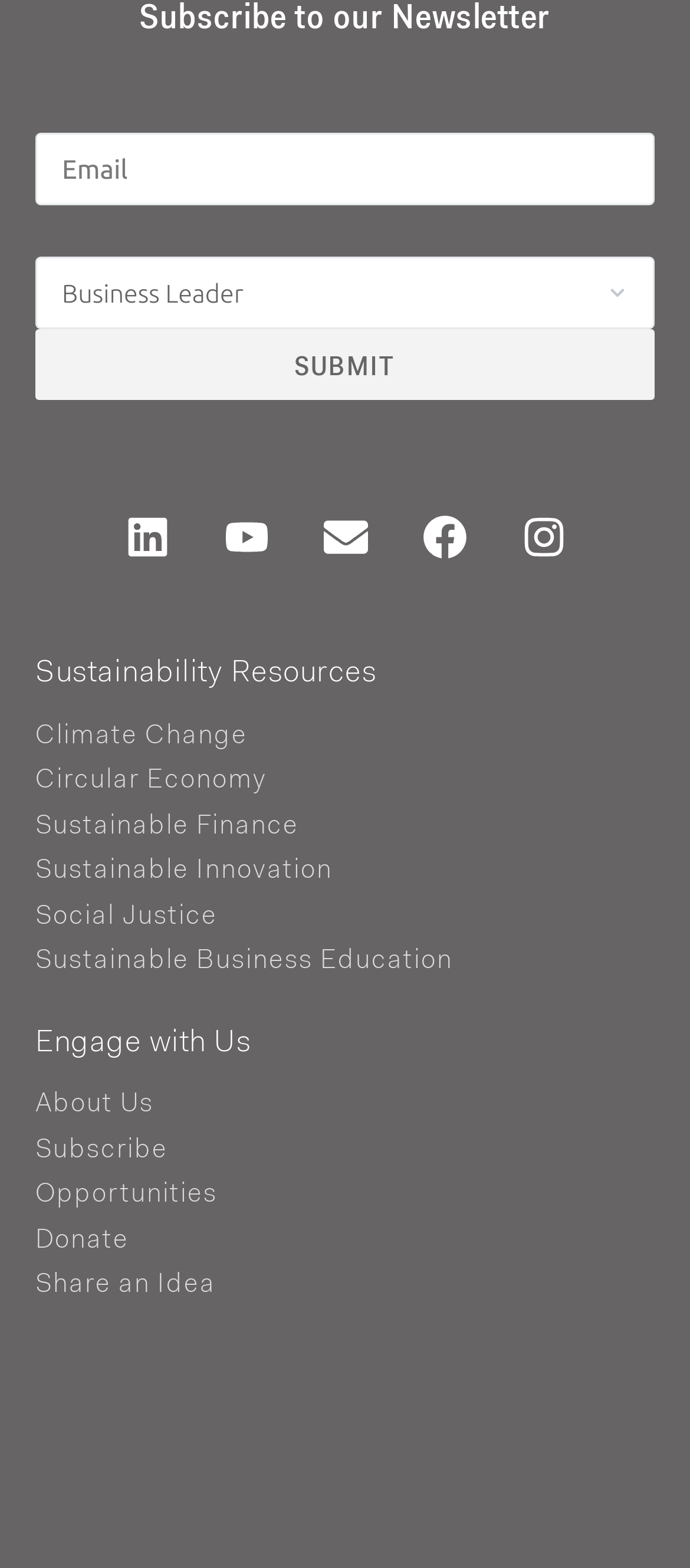Refer to the screenshot and answer the following question in detail:
What is the text above the 'SUBMIT' button?

I looked at the elements above the 'SUBMIT' button and found a StaticText element with the text 'You are...'.